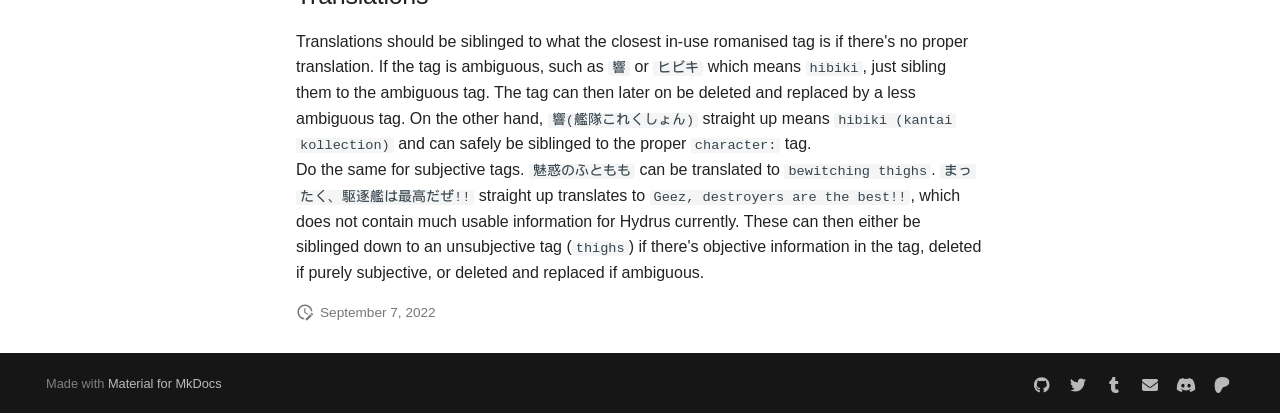Use a single word or phrase to answer this question: 
What is the purpose of siblinging subjective tags?

to make them less ambiguous